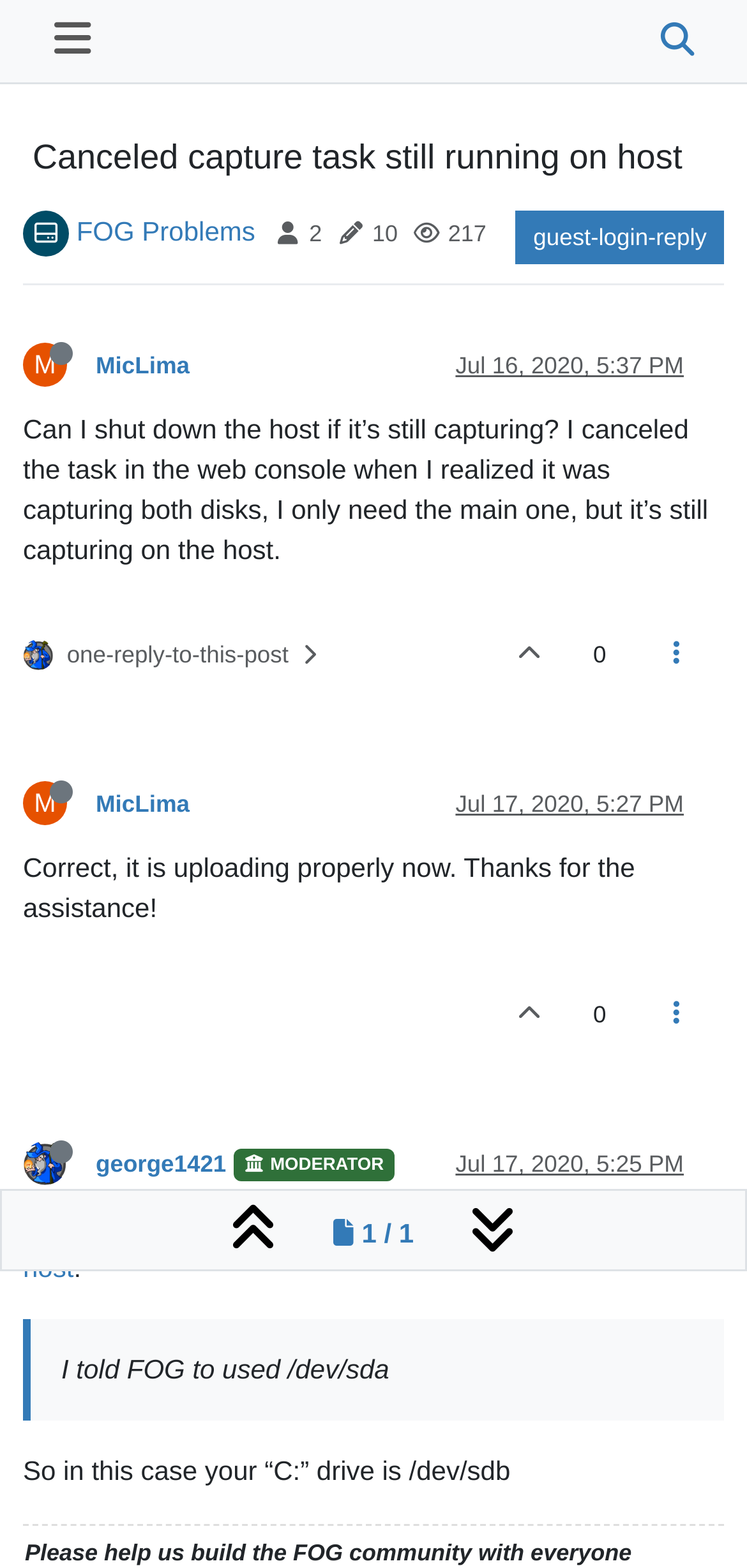Can you find the bounding box coordinates for the element that needs to be clicked to execute this instruction: "View george1421's profile"? The coordinates should be given as four float numbers between 0 and 1, i.e., [left, top, right, bottom].

[0.128, 0.734, 0.303, 0.751]